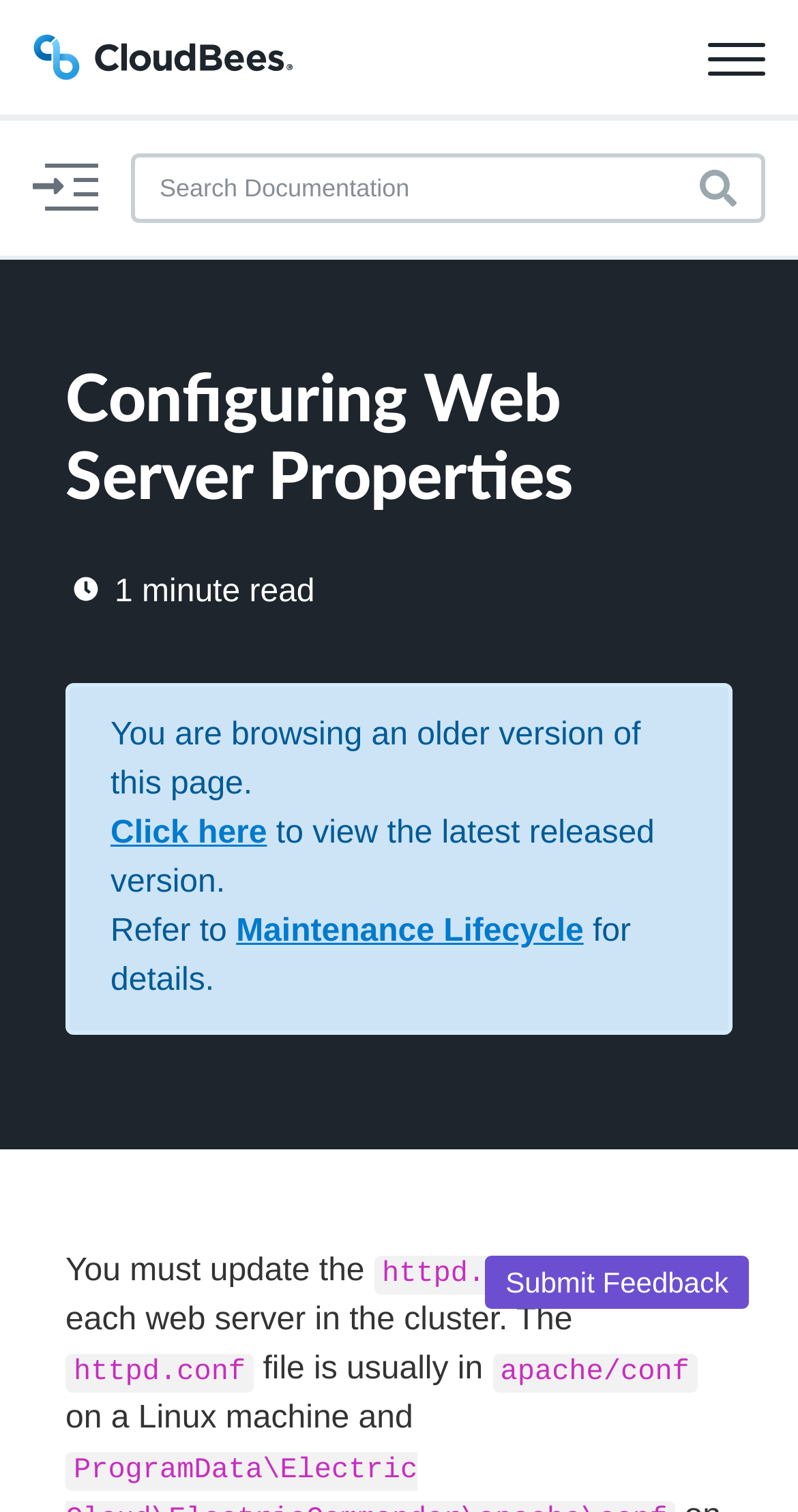Give a one-word or one-phrase response to the question: 
Is the dark mode enabled by default?

No